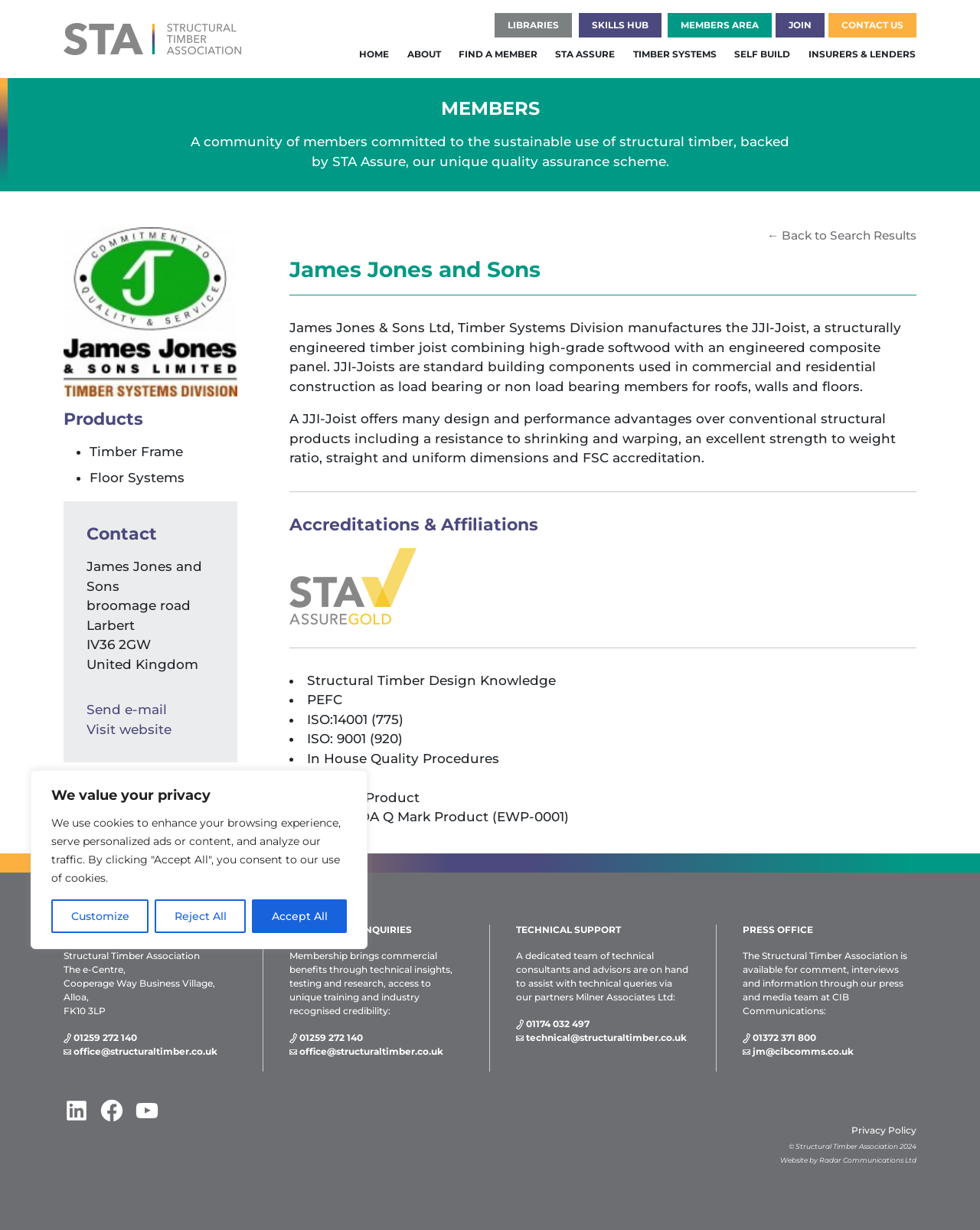Determine the bounding box coordinates in the format (top-left x, top-left y, bottom-right x, bottom-right y). Ensure all values are floating point numbers between 0 and 1. Identify the bounding box of the UI element described by: STA Assure

[0.567, 0.036, 0.628, 0.053]